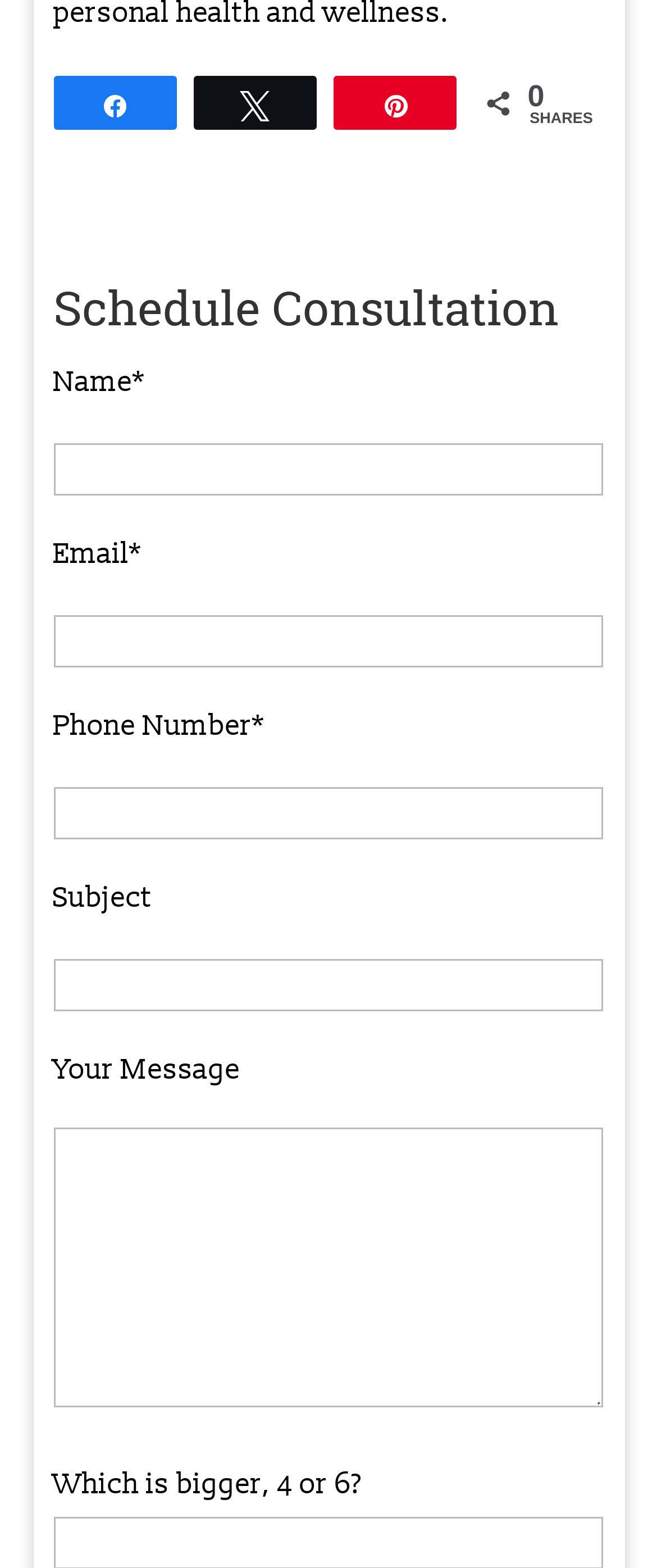What is the label of the last text field in the form?
Look at the image and answer the question with a single word or phrase.

Your Message